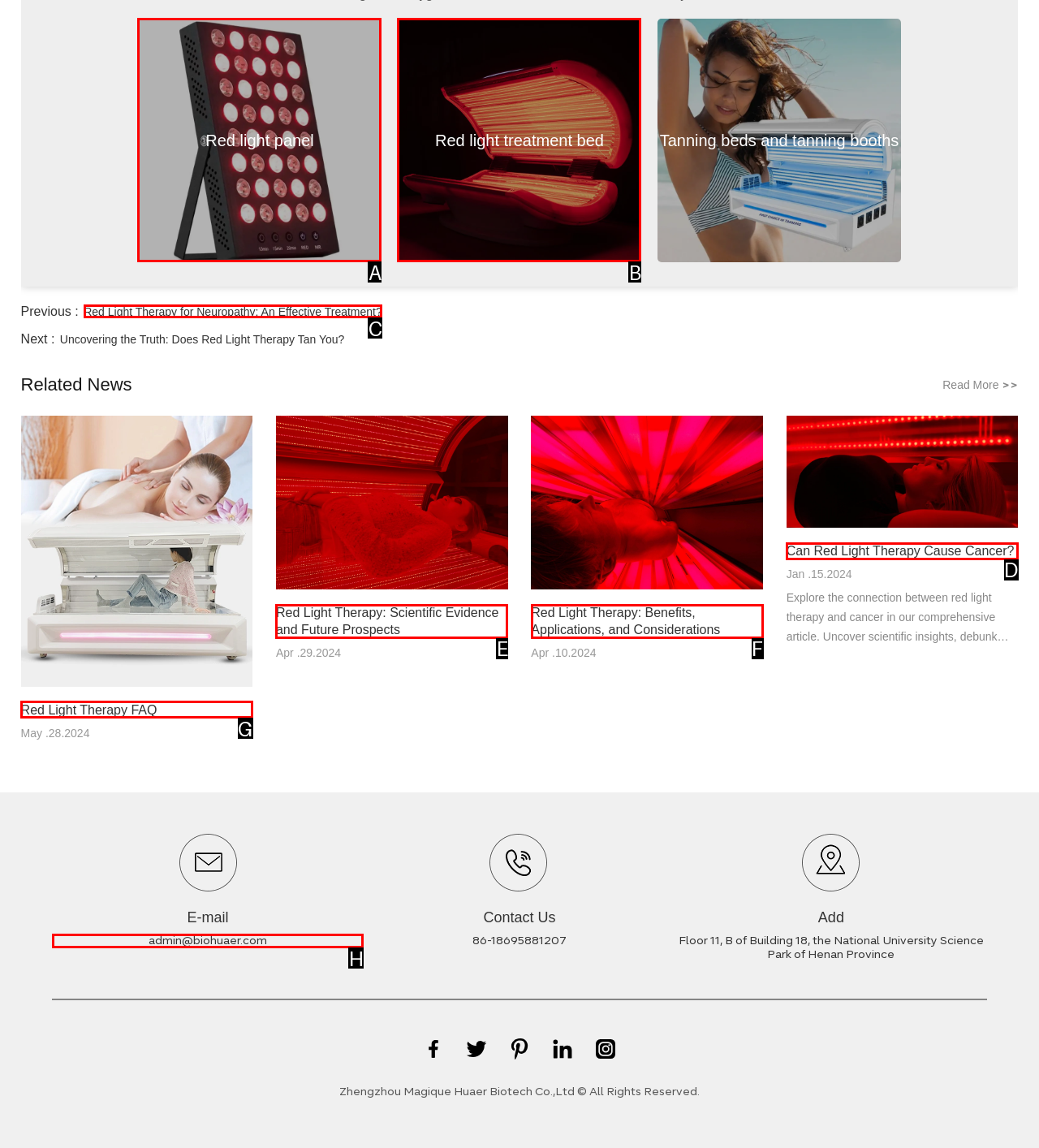Tell me which one HTML element best matches the description: Red Light Therapy FAQ Answer with the option's letter from the given choices directly.

G